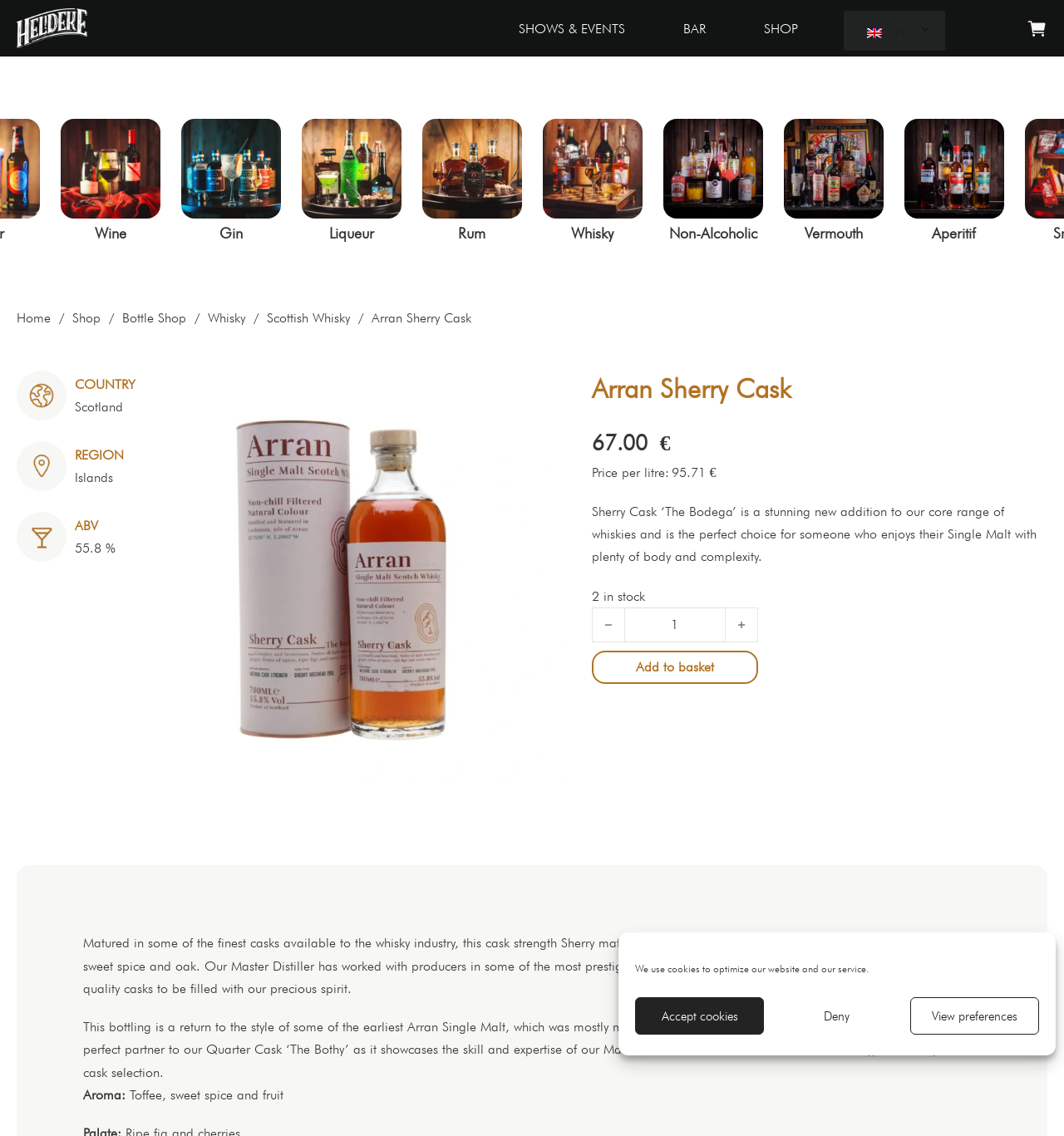Using the webpage screenshot, locate the HTML element that fits the following description and provide its bounding box: "Book The Venue".

[0.499, 0.101, 0.666, 0.118]